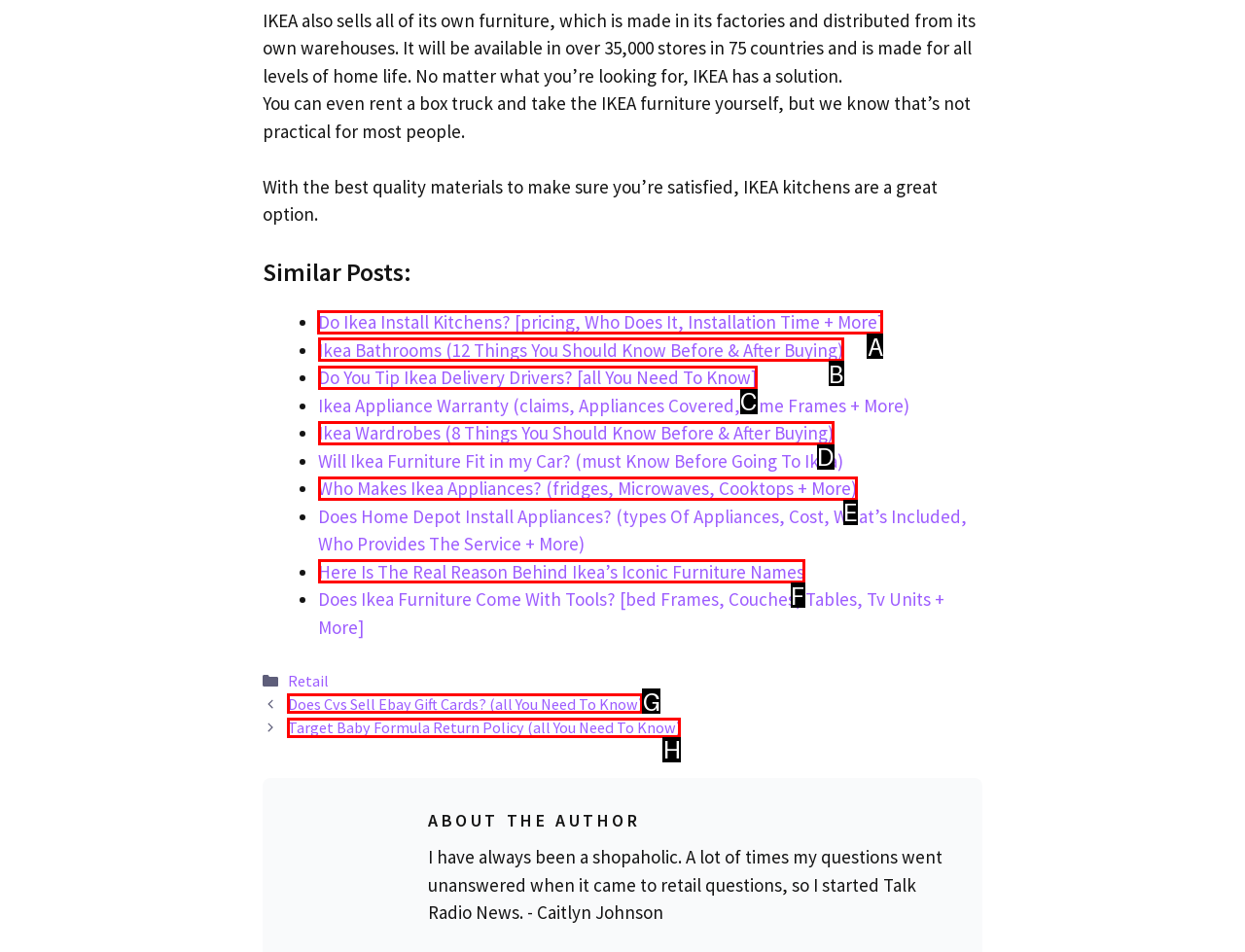From the given choices, which option should you click to complete this task: Click on 'Do Ikea Install Kitchens?' link? Answer with the letter of the correct option.

A